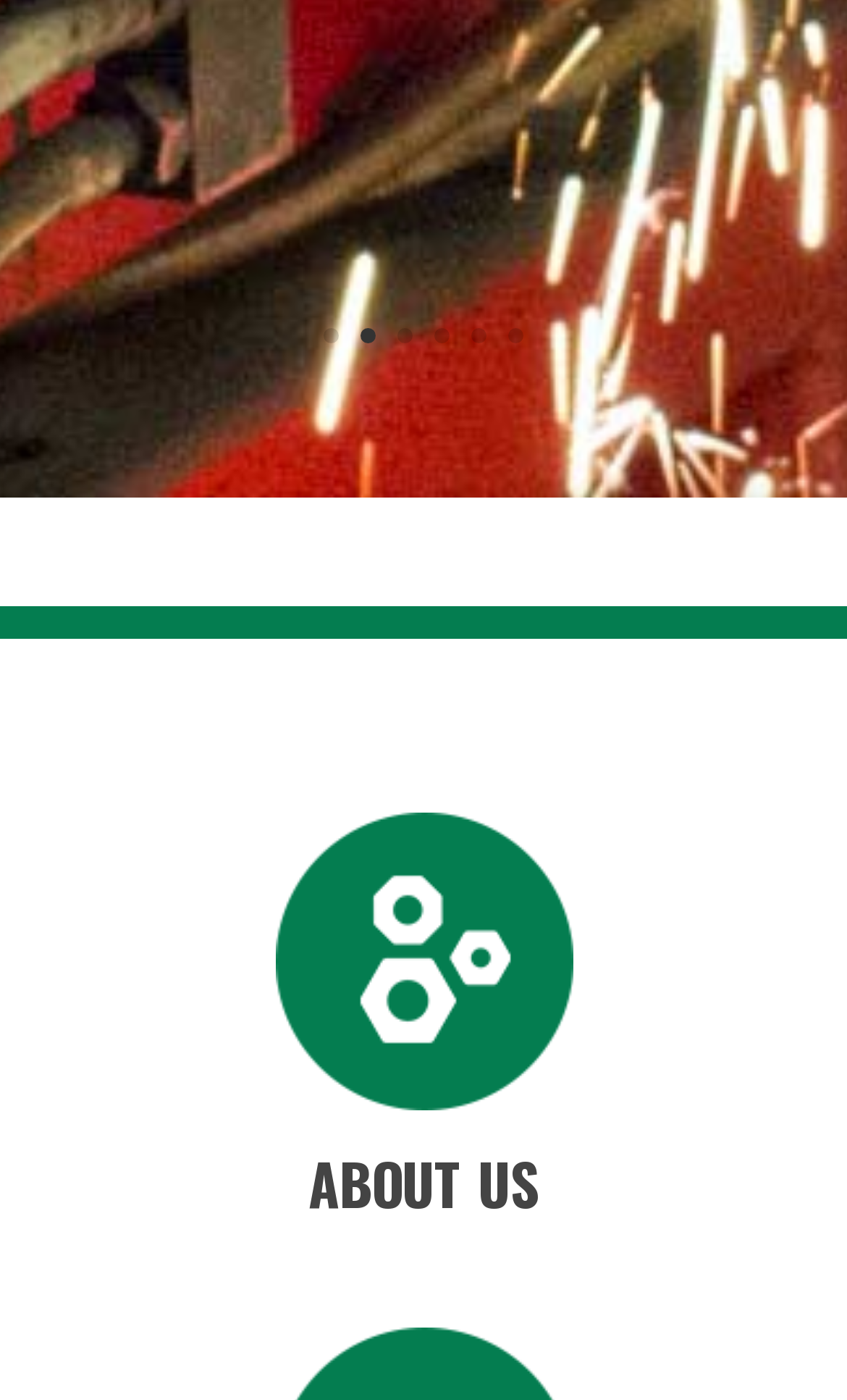Identify and provide the bounding box for the element described by: "alt="about_callout"".

[0.324, 0.766, 0.676, 0.801]